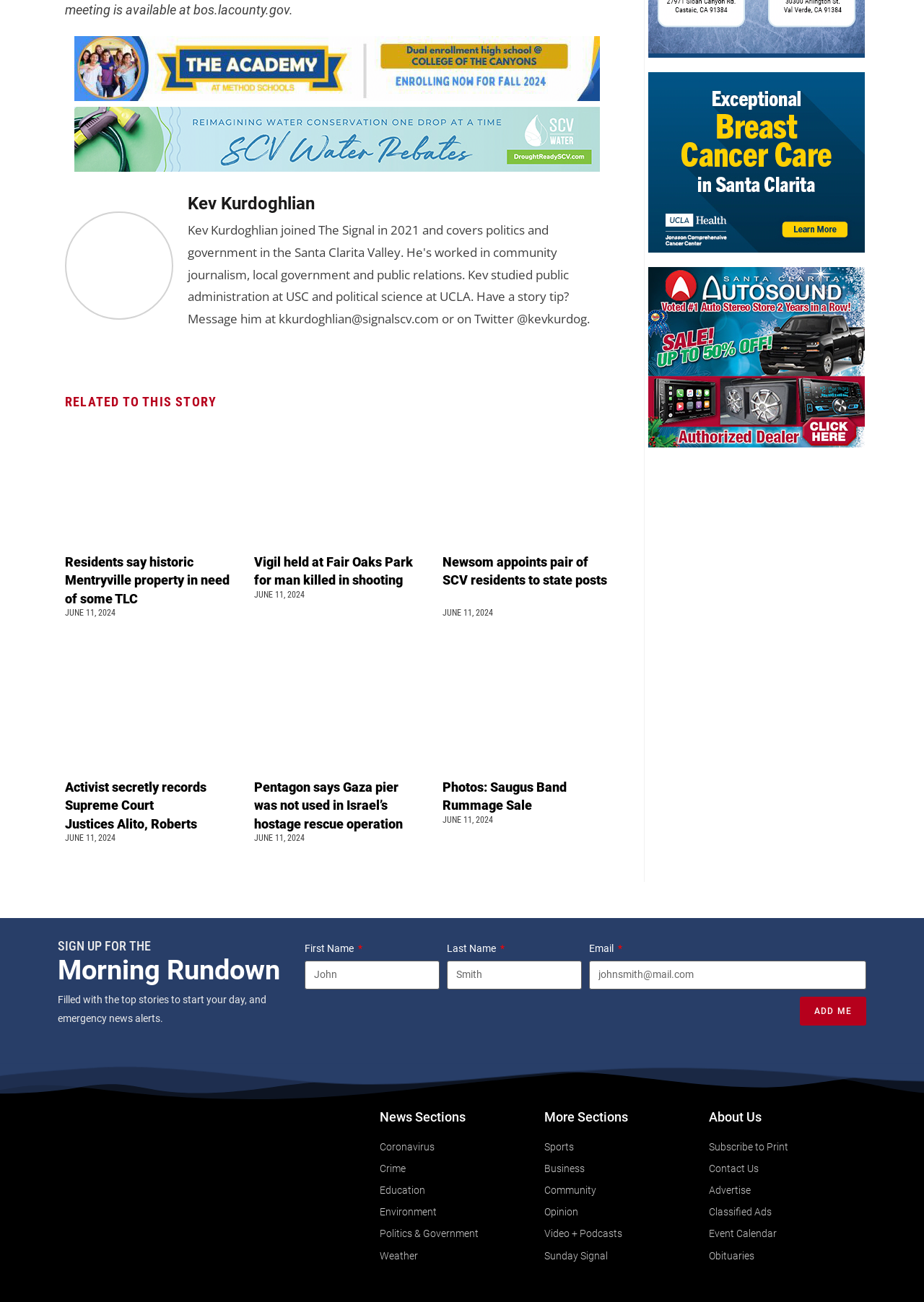What is the author of the first article?
Craft a detailed and extensive response to the question.

I found the author's name by looking at the image caption 'Picture of Kev Kurdoghlian' and the corresponding text 'Kev Kurdoghlian' which is a heading element.